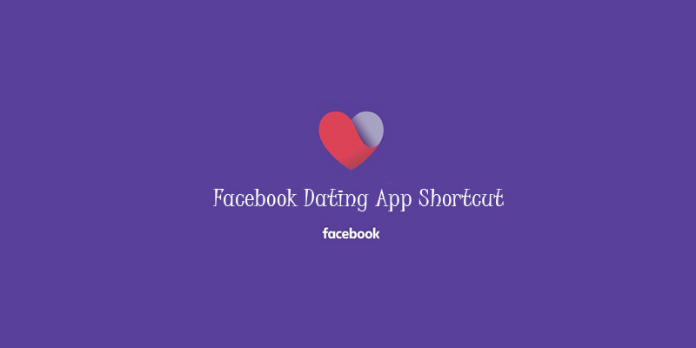What is the color of the heart icon?
From the screenshot, supply a one-word or short-phrase answer.

Red and gray